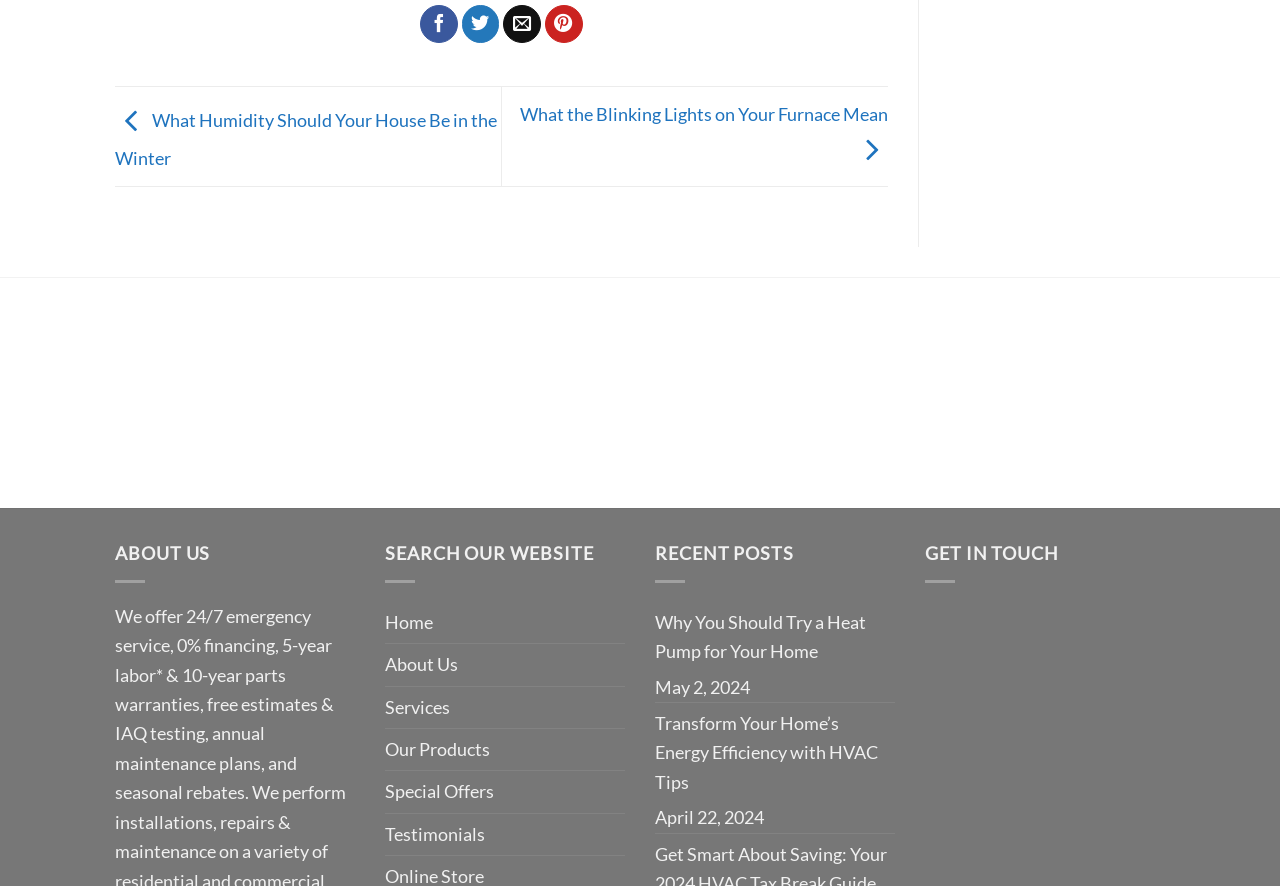Locate the bounding box coordinates of the clickable region necessary to complete the following instruction: "View recent post about Why You Should Try a Heat Pump for Your Home". Provide the coordinates in the format of four float numbers between 0 and 1, i.e., [left, top, right, bottom].

[0.512, 0.679, 0.699, 0.759]